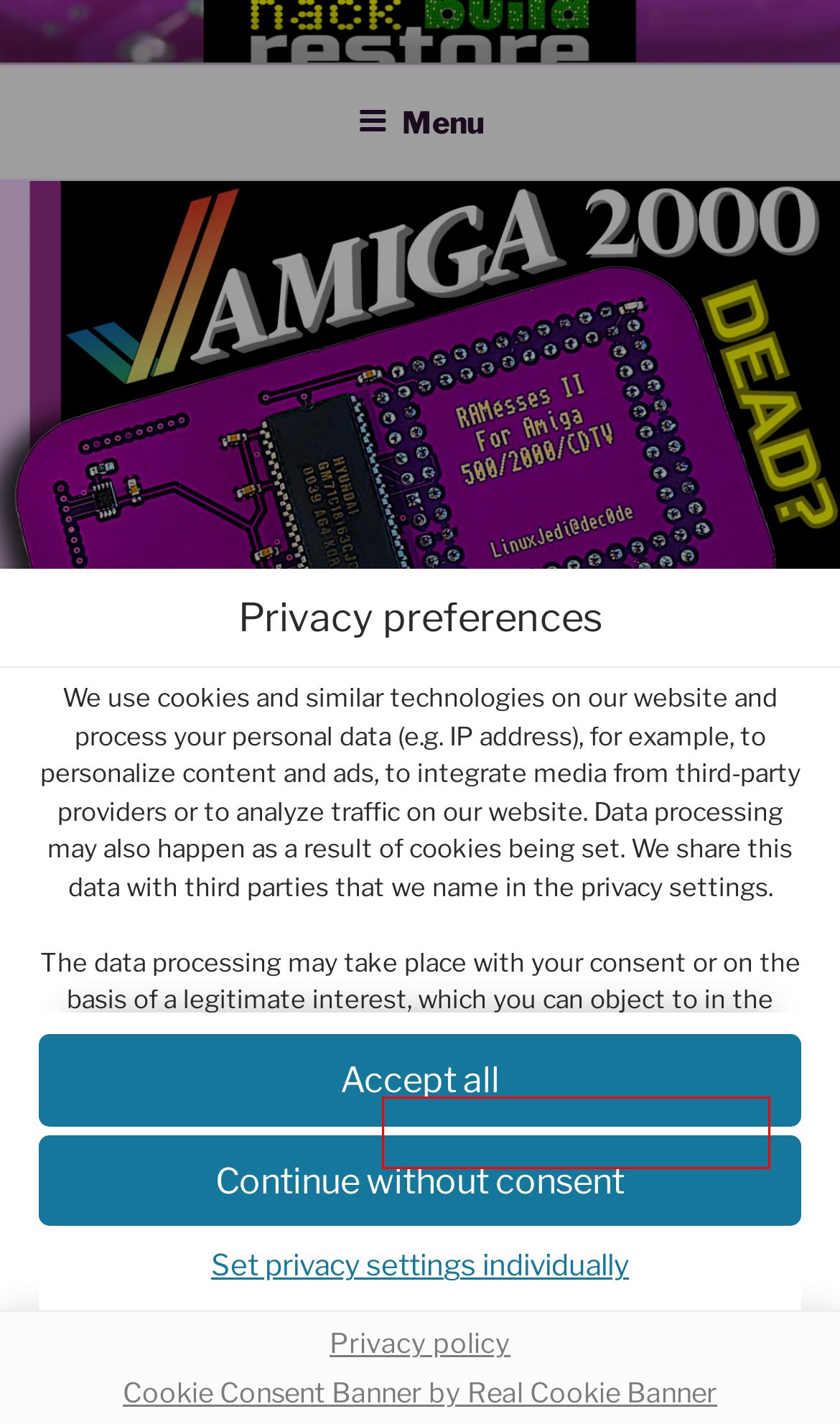You see a screenshot of a webpage with a red bounding box surrounding an element. Pick the webpage description that most accurately represents the new webpage after interacting with the element in the red bounding box. The options are:
A. Log In ‹ Hack Build Restore — WordPress
B. Unboxing A Surprise Parcel and More! – Hack Build Restore
C. hbradmin – Hack Build Restore
D. Privacy Policy – Hack Build Restore
E. Vintage Vibes: GOTEK Drive’s Nostalgic 80s Upgrade – Hack Build Restore
F. Blog Tool, Publishing Platform, and CMS – WordPress.org
G. Hack Build Restore
H. Amiga – Hack Build Restore

D